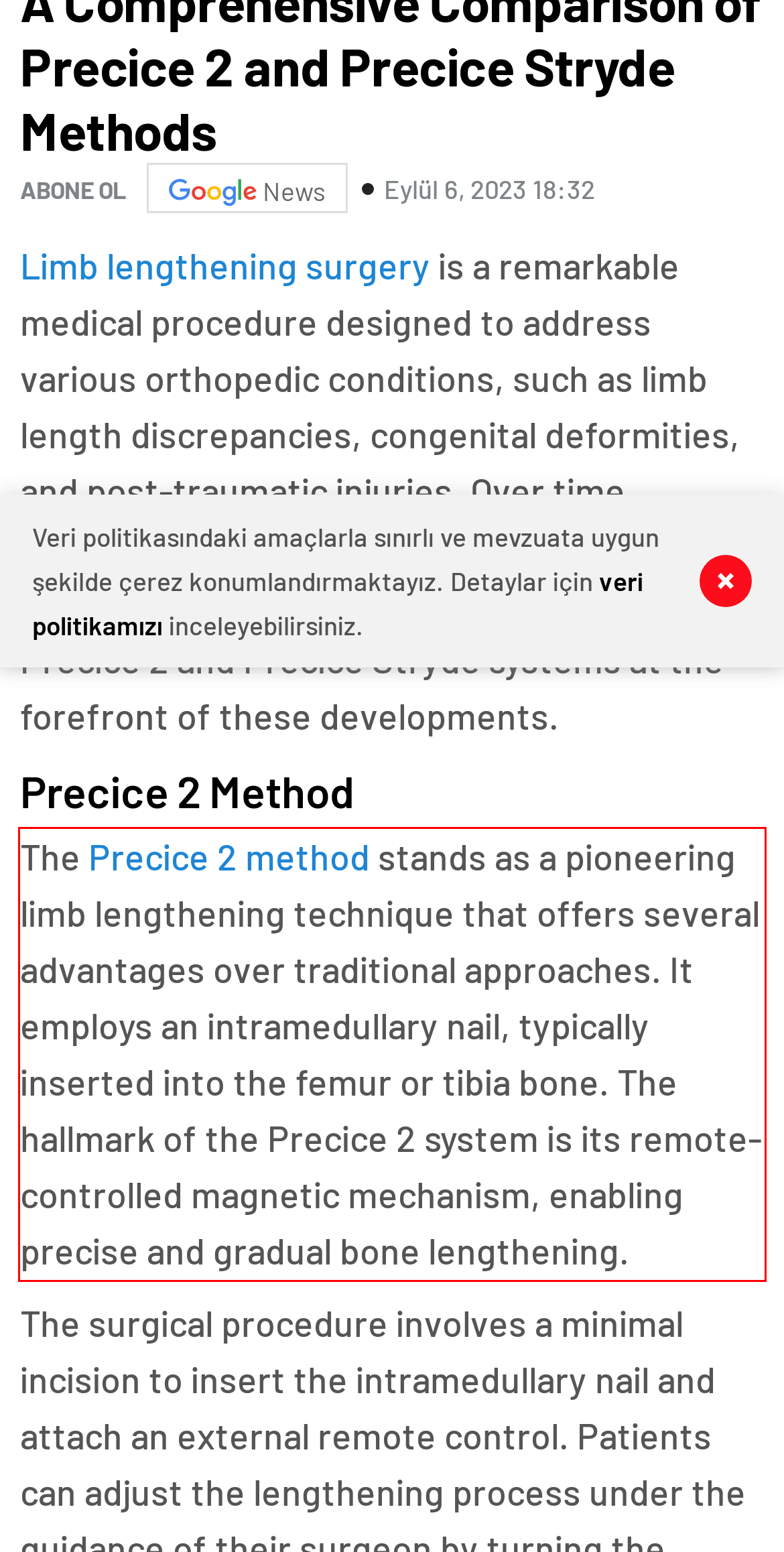Please analyze the provided webpage screenshot and perform OCR to extract the text content from the red rectangle bounding box.

The Precice 2 method stands as a pioneering limb lengthening technique that offers several advantages over traditional approaches. It employs an intramedullary nail, typically inserted into the femur or tibia bone. The hallmark of the Precice 2 system is its remote-controlled magnetic mechanism, enabling precise and gradual bone lengthening.